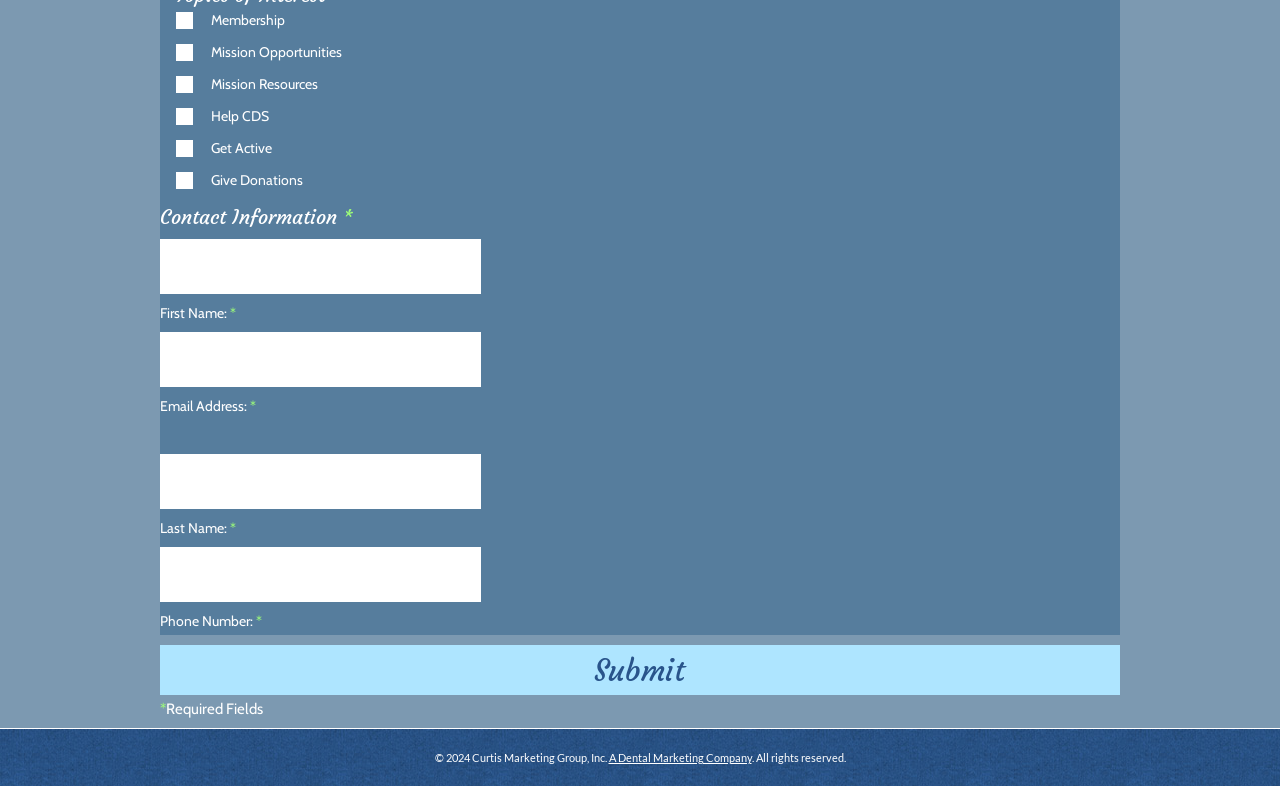Can you find the bounding box coordinates of the area I should click to execute the following instruction: "Enter Email Address"?

[0.125, 0.505, 0.376, 0.528]